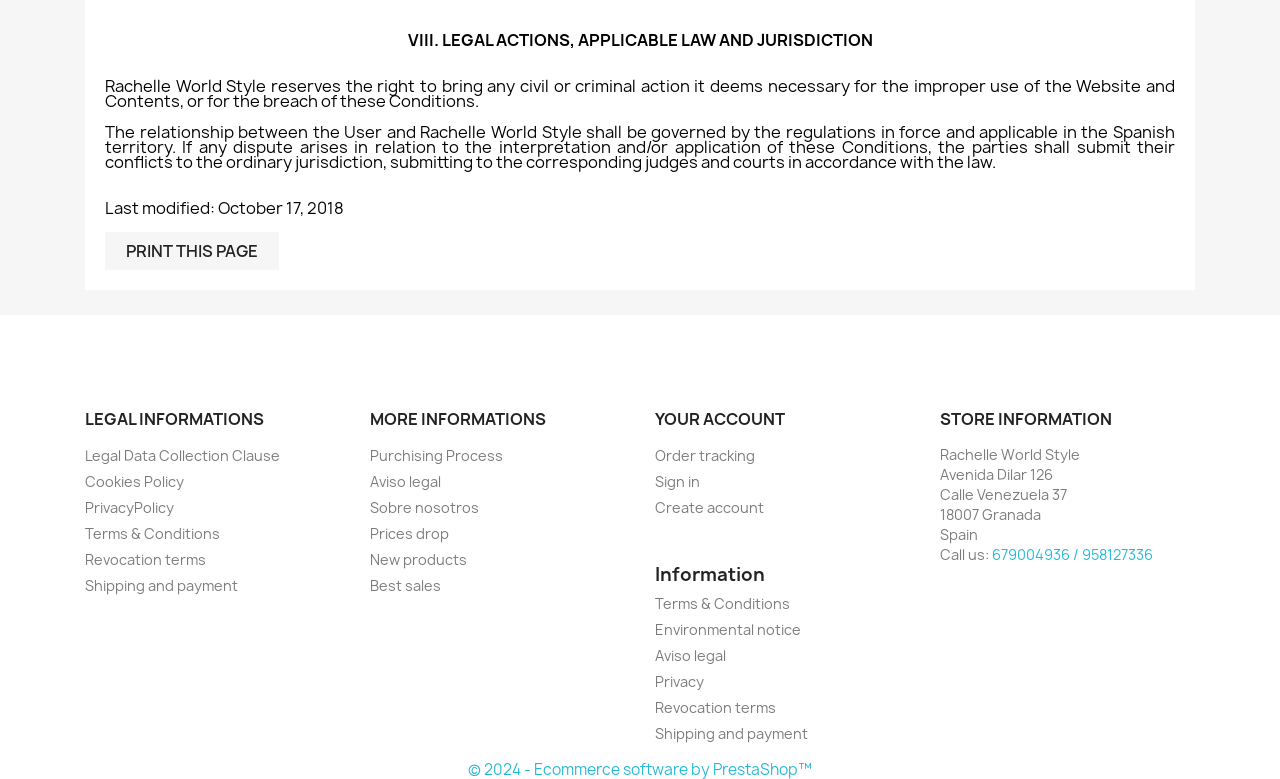What is the governing law for the user and Rachelle World Style?
Analyze the image and deliver a detailed answer to the question.

This answer can be obtained by reading the StaticText element with the text 'The relationship between the User and Rachelle World Style shall be governed by the regulations in force and applicable in the Spanish territory.'